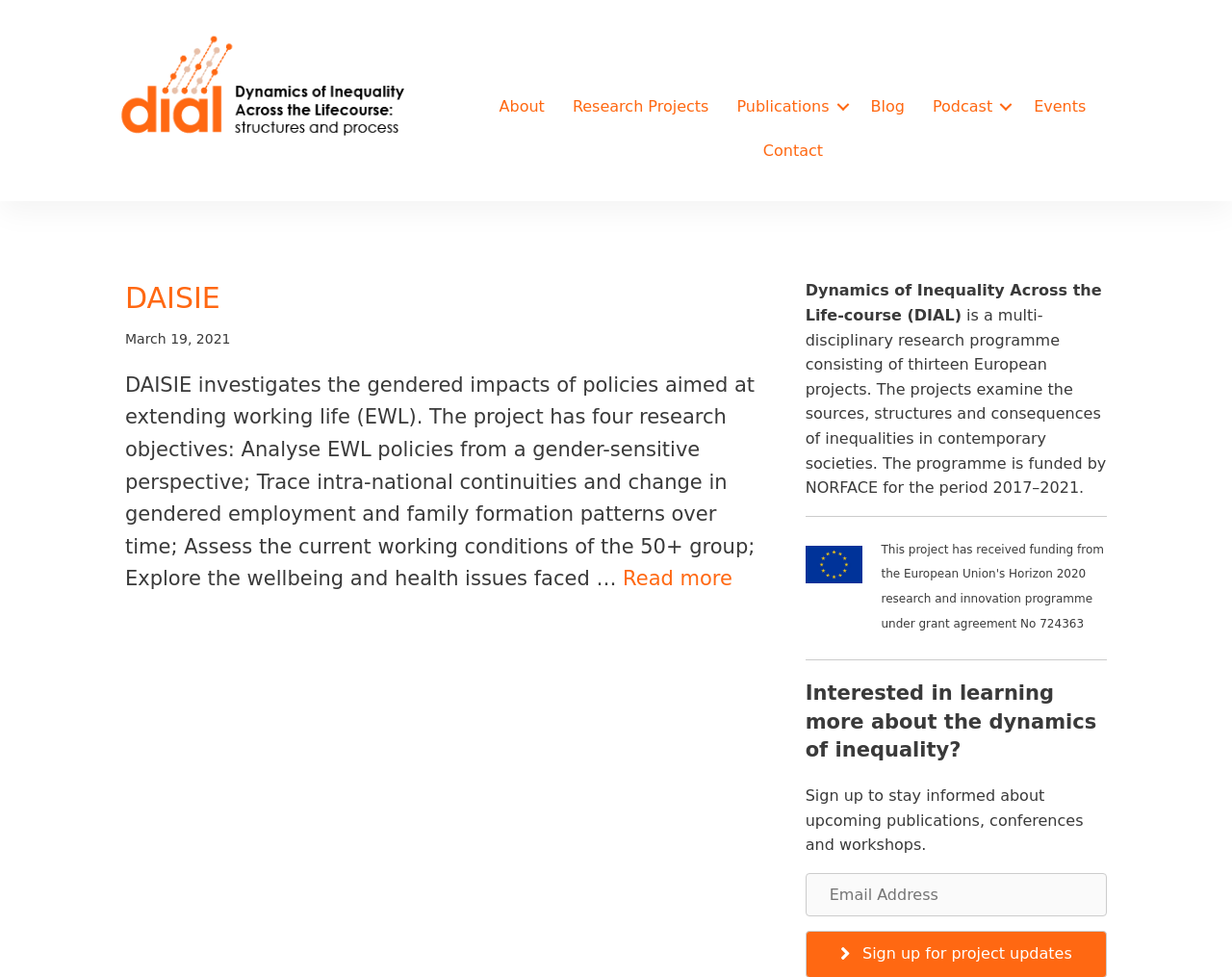Use a single word or phrase to answer the question:
What is the funding source of the DIAL programme?

NORFACE